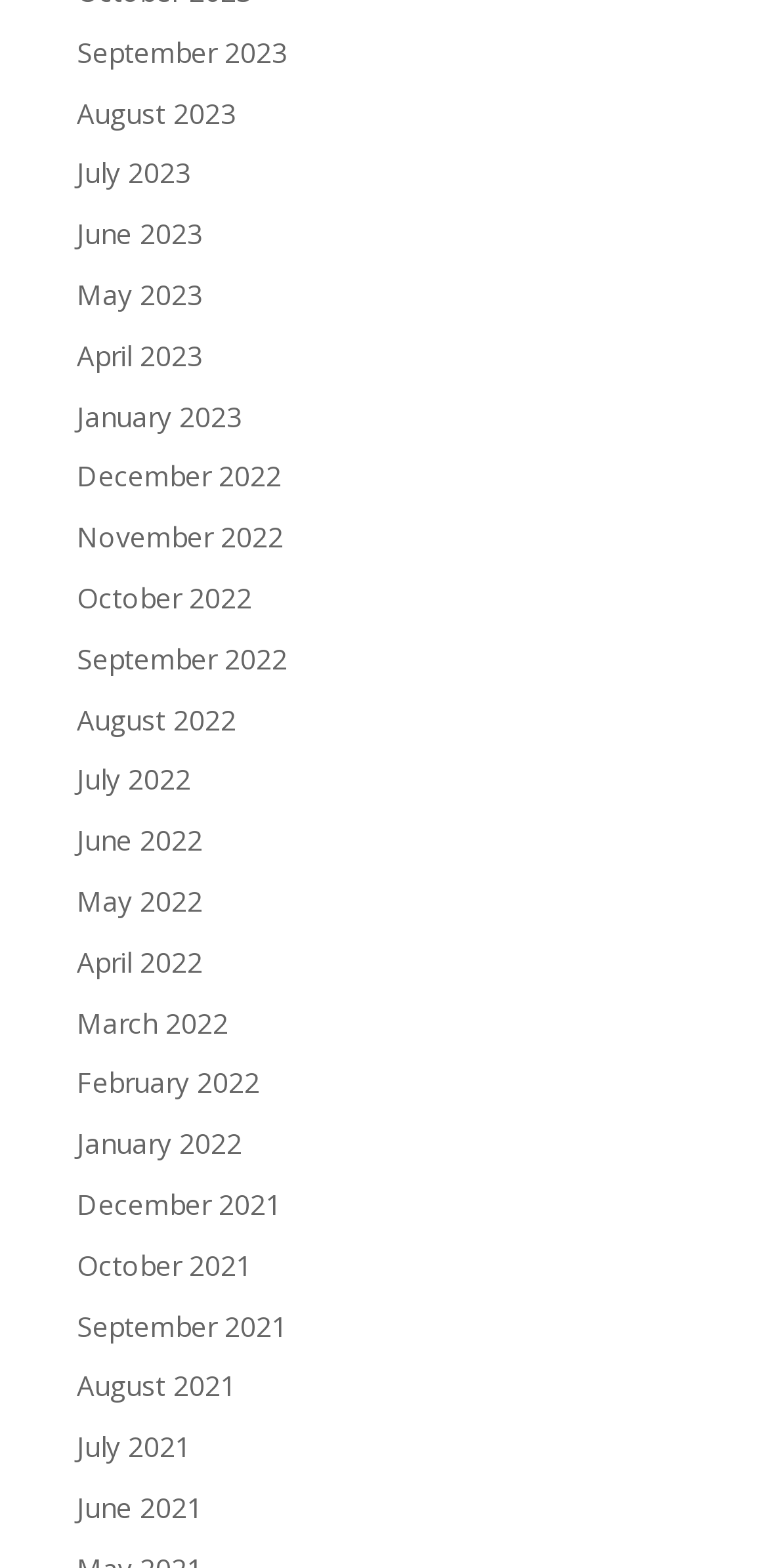Locate the bounding box coordinates of the area where you should click to accomplish the instruction: "Check January 2021".

[0.1, 0.717, 0.315, 0.741]